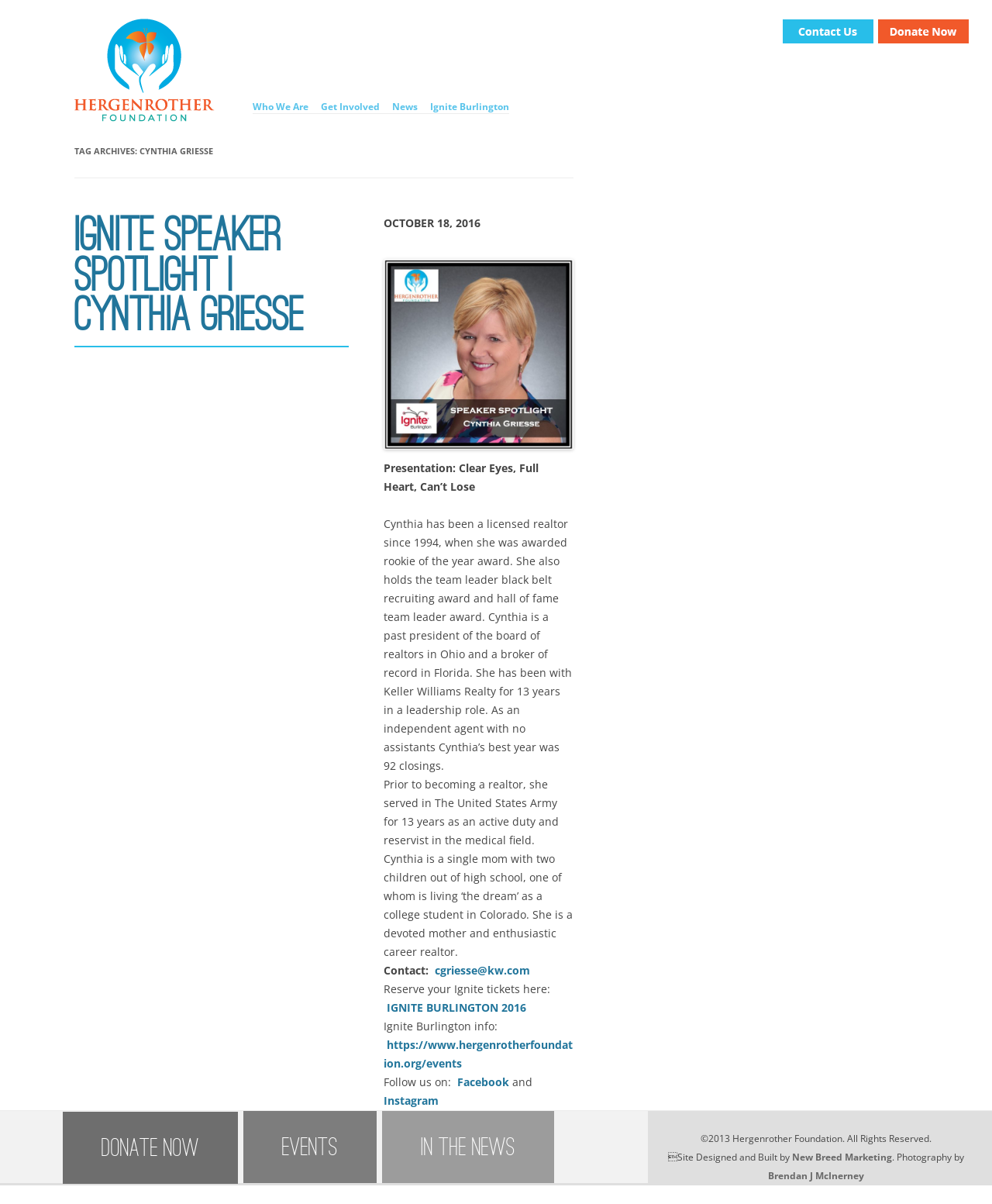What is the title of Cynthia Griesse's presentation?
Please respond to the question with as much detail as possible.

The webpage mentions that Cynthia Griesse's presentation is titled 'Clear Eyes, Full Heart, Can’t Lose'.